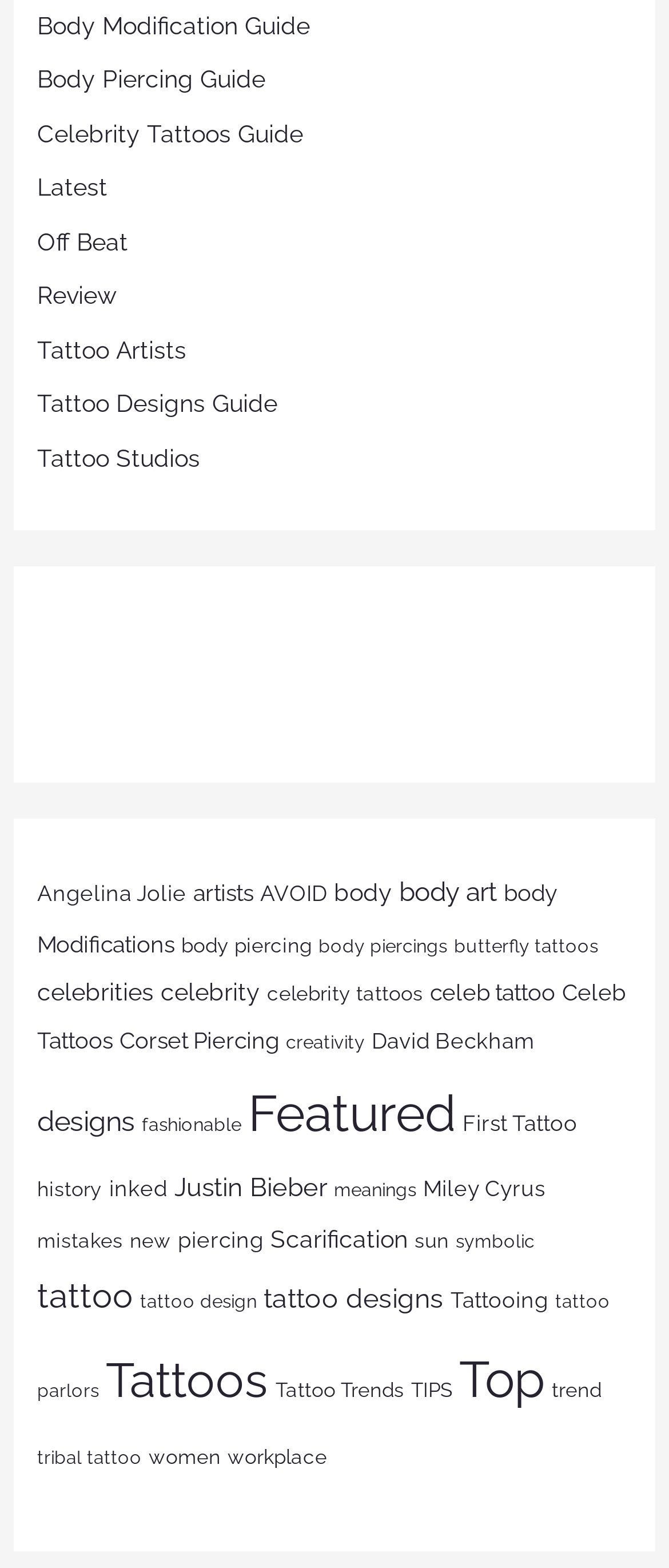Provide a brief response to the question using a single word or phrase: 
What is the main topic of this webpage?

Tattoos